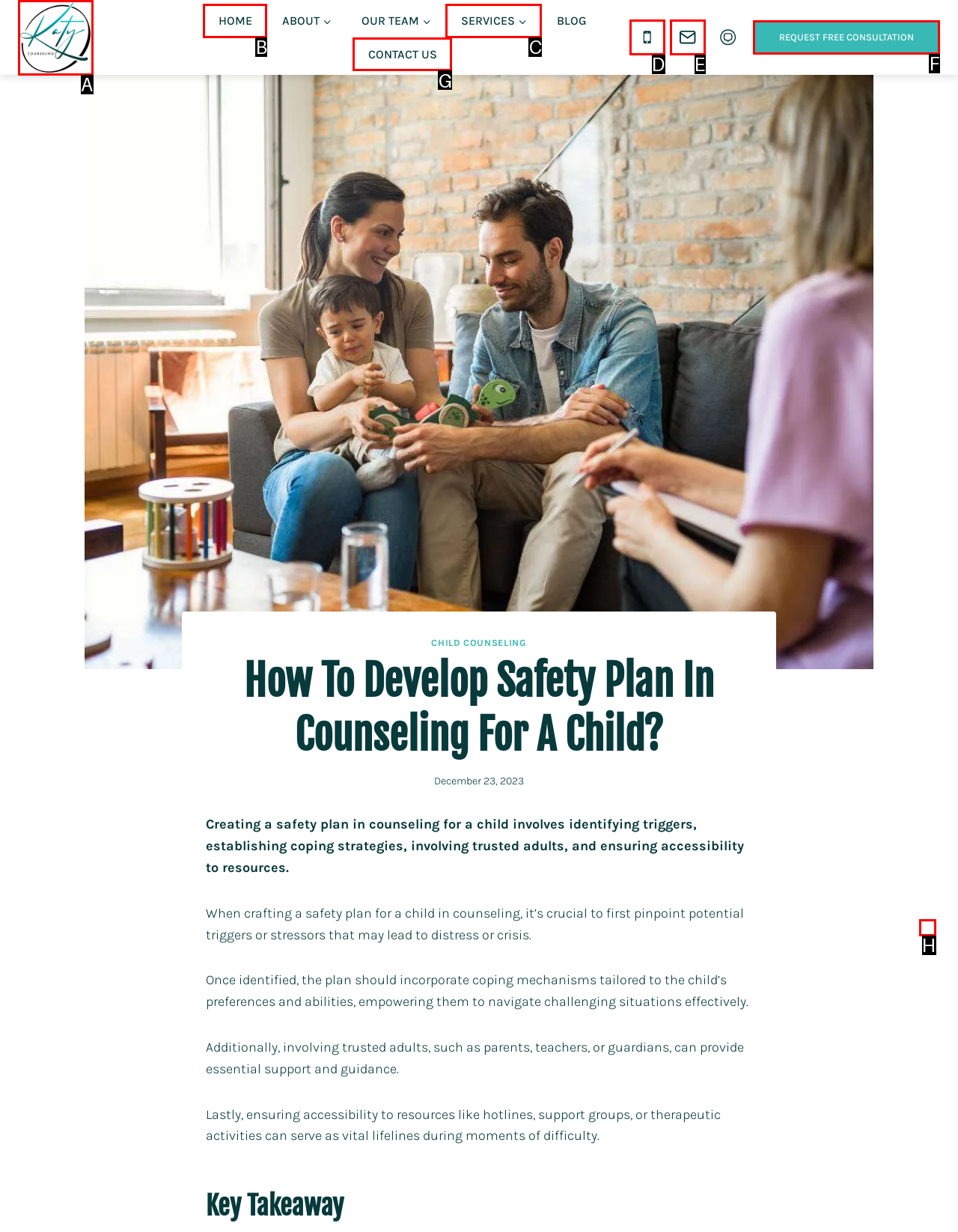Which HTML element should be clicked to complete the task: Click on the 'REQUEST FREE CONSULTATION' link? Answer with the letter of the corresponding option.

F